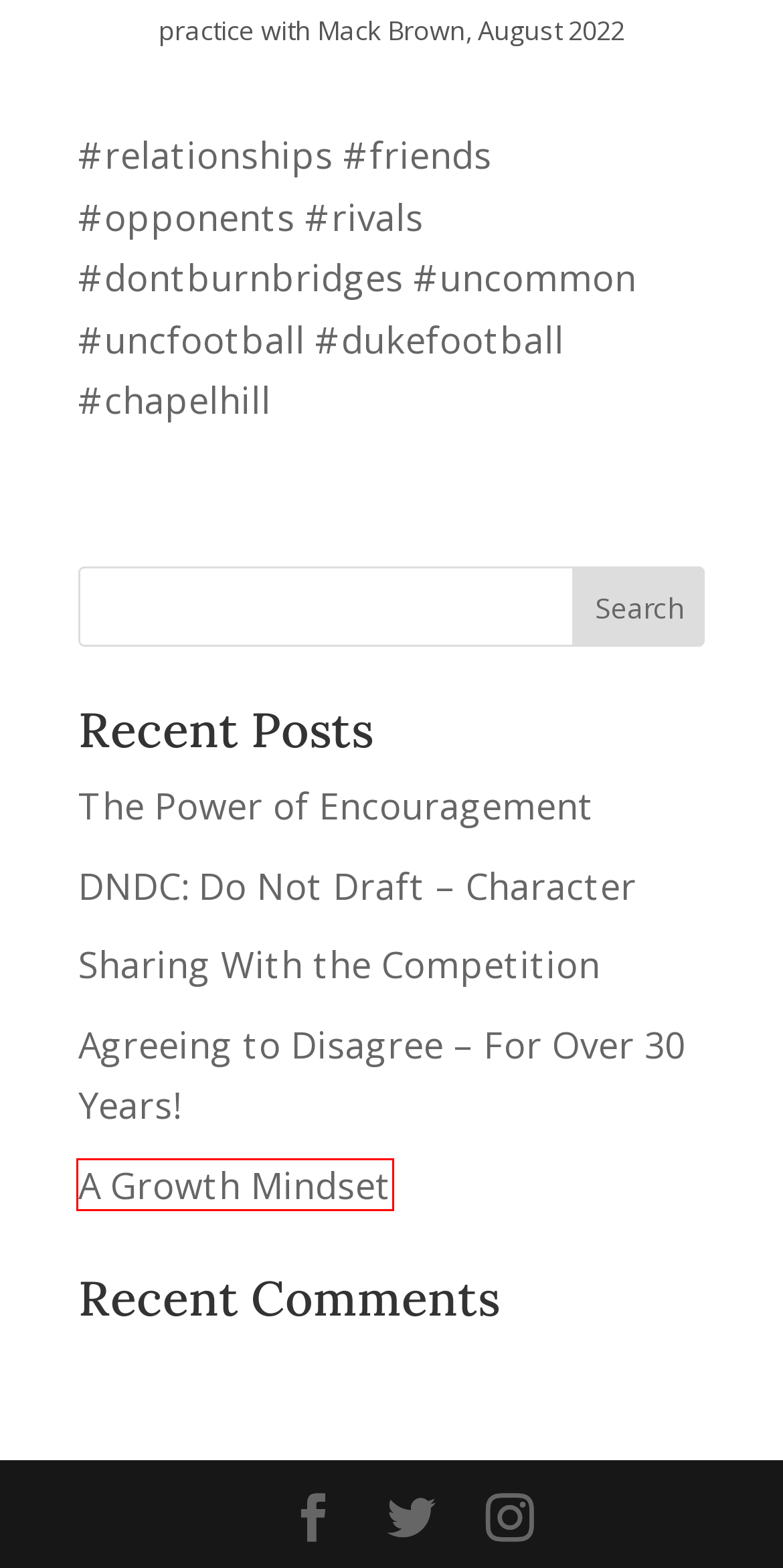You are given a screenshot of a webpage with a red bounding box around an element. Choose the most fitting webpage description for the page that appears after clicking the element within the red bounding box. Here are the candidates:
A. The Power of Encouragement - Nathan Whitaker
B. teamwork - Nathan Whitaker
C. DNDC: Do Not Draft – Character - Nathan Whitaker
D. Coach Cutcliffe - Nathan Whitaker
E. Sharing With the Competition - Nathan Whitaker
F. A Growth Mindset - Nathan Whitaker
G. Agreeing to Disagree – For Over 30 Years! - Nathan Whitaker
H. leadership - Nathan Whitaker

F